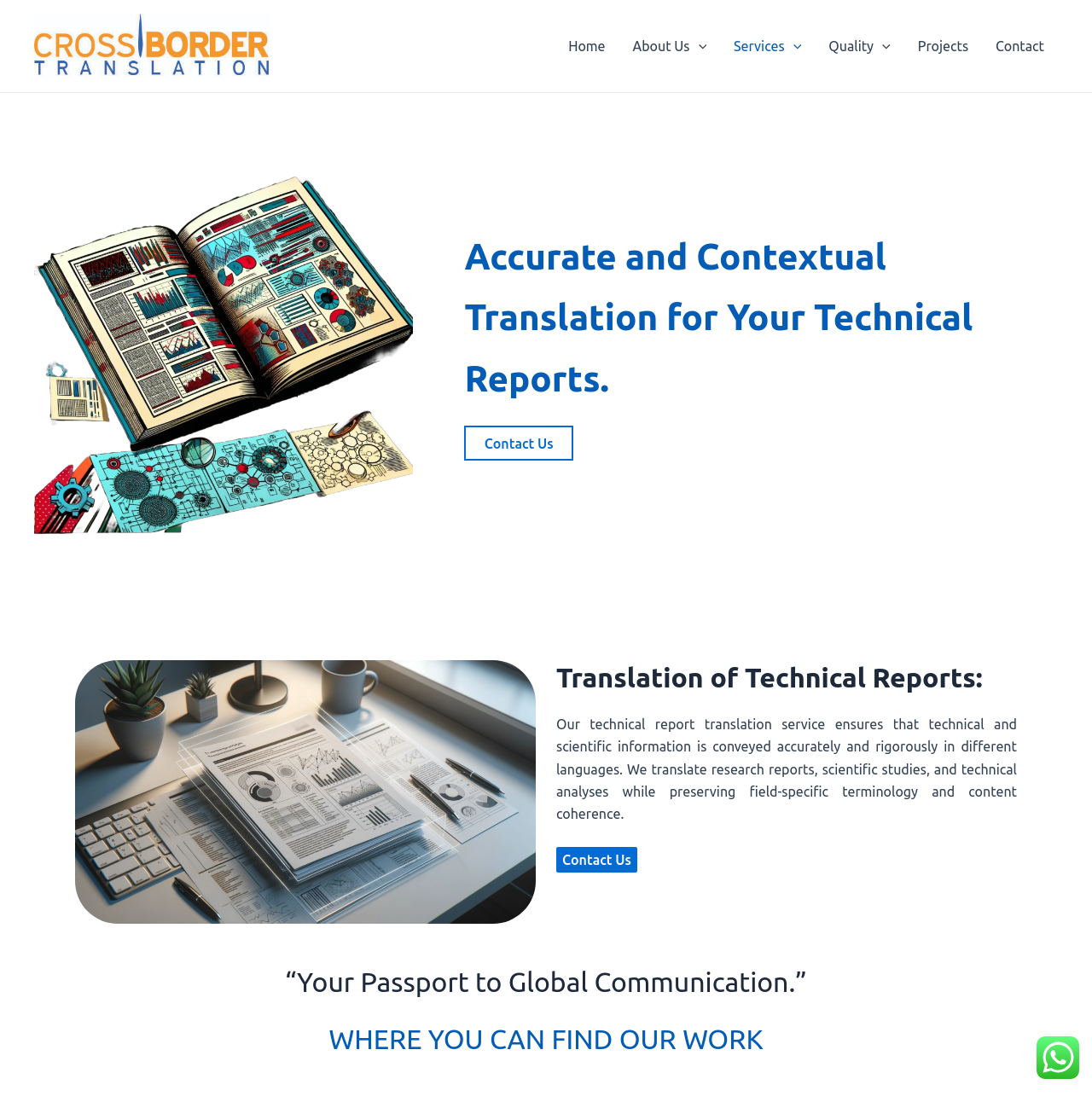Determine the bounding box coordinates of the clickable element necessary to fulfill the instruction: "Click the Home link". Provide the coordinates as four float numbers within the 0 to 1 range, i.e., [left, top, right, bottom].

[0.508, 0.011, 0.567, 0.073]